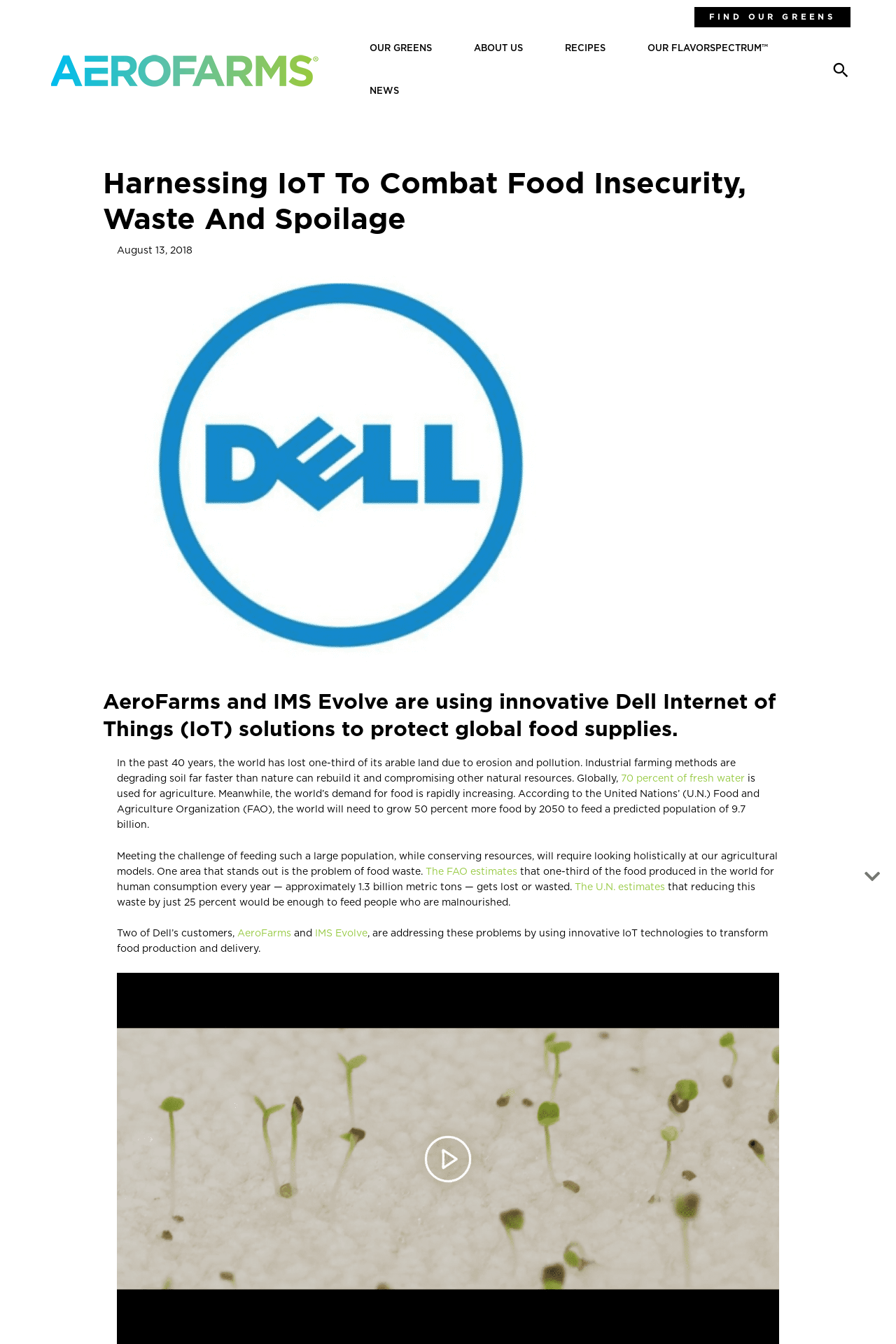Please locate the bounding box coordinates of the element that should be clicked to complete the given instruction: "Search for something".

[0.927, 0.045, 0.949, 0.059]